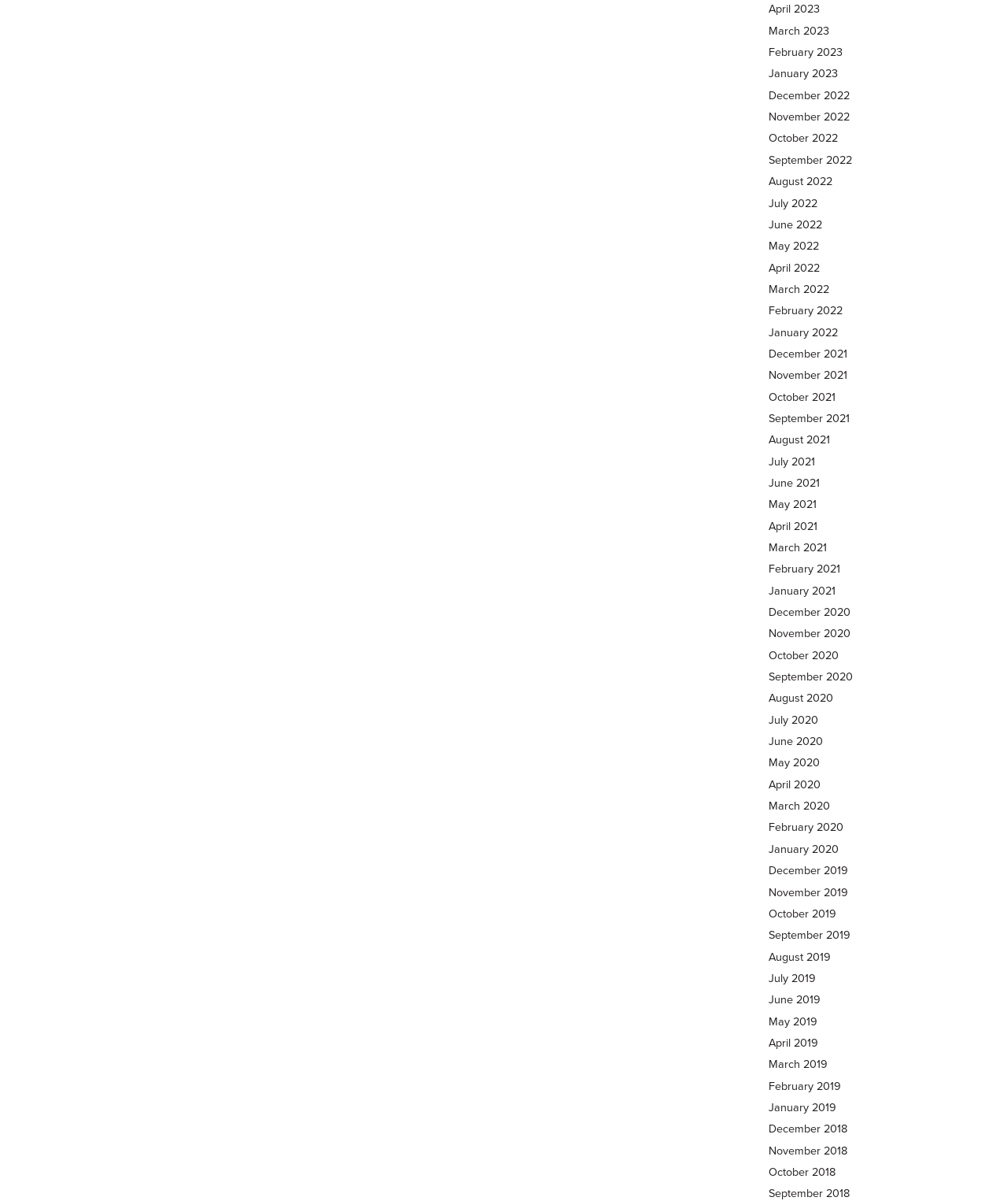Please provide the bounding box coordinate of the region that matches the element description: February 2020. Coordinates should be in the format (top-left x, top-left y, bottom-right x, bottom-right y) and all values should be between 0 and 1.

[0.762, 0.684, 0.837, 0.695]